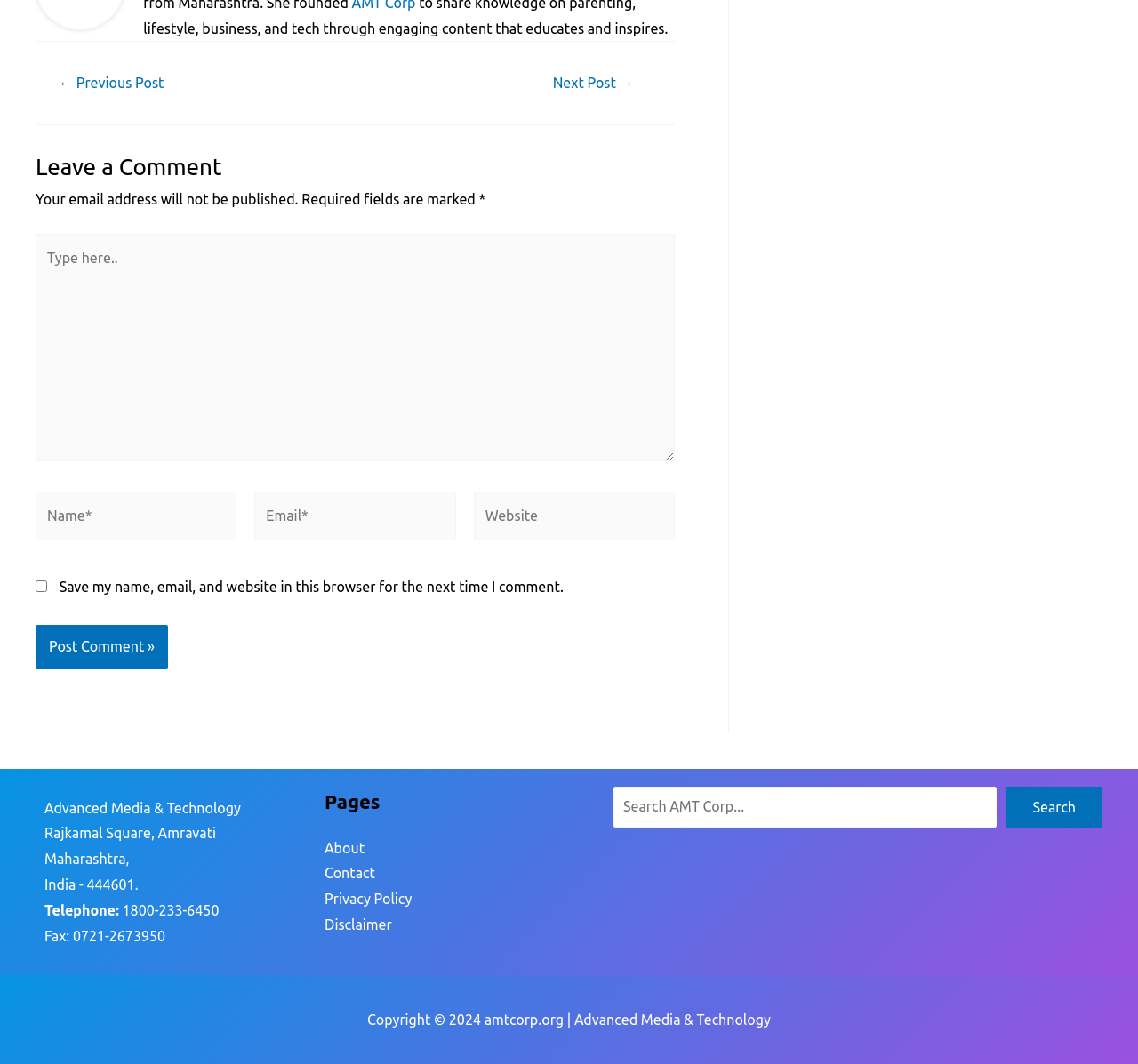Ascertain the bounding box coordinates for the UI element detailed here: "Search". The coordinates should be provided as [left, top, right, bottom] with each value being a float between 0 and 1.

[0.884, 0.739, 0.969, 0.777]